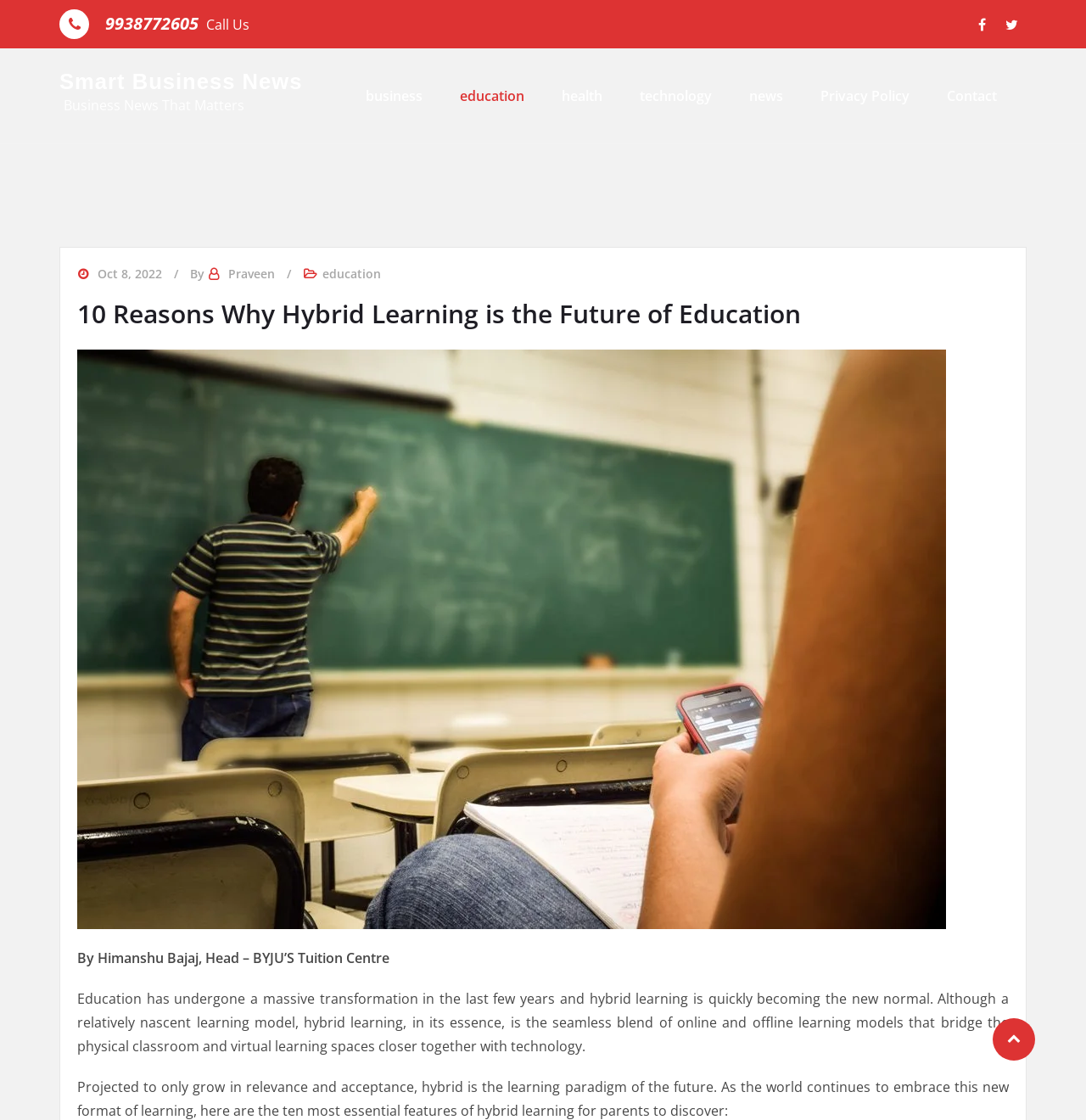Answer the question using only one word or a concise phrase: What is the date of the article?

Oct 8, 2022